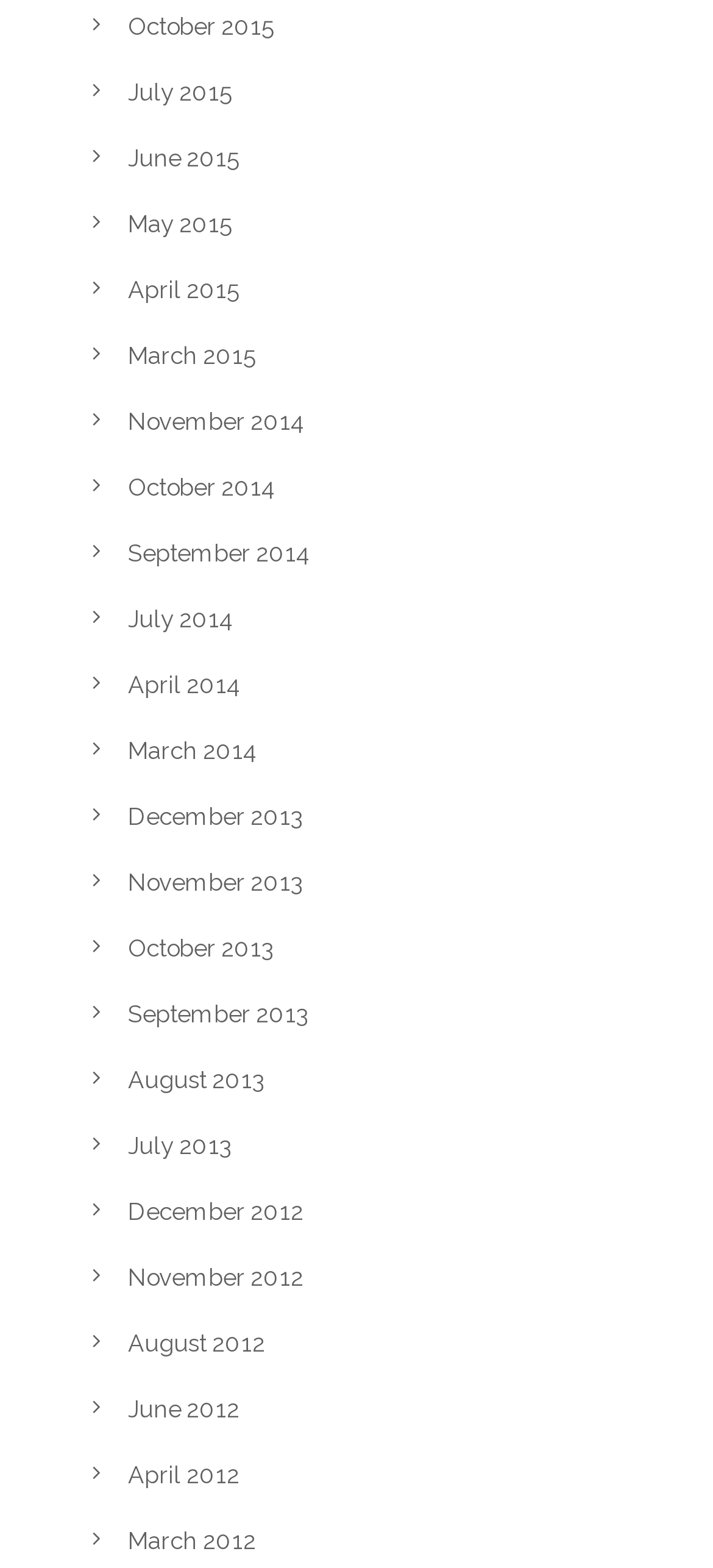How many links are available on this webpage?
Respond to the question with a well-detailed and thorough answer.

I counted the number of links on the webpage, and there are 32 links available, each representing a different month and year.